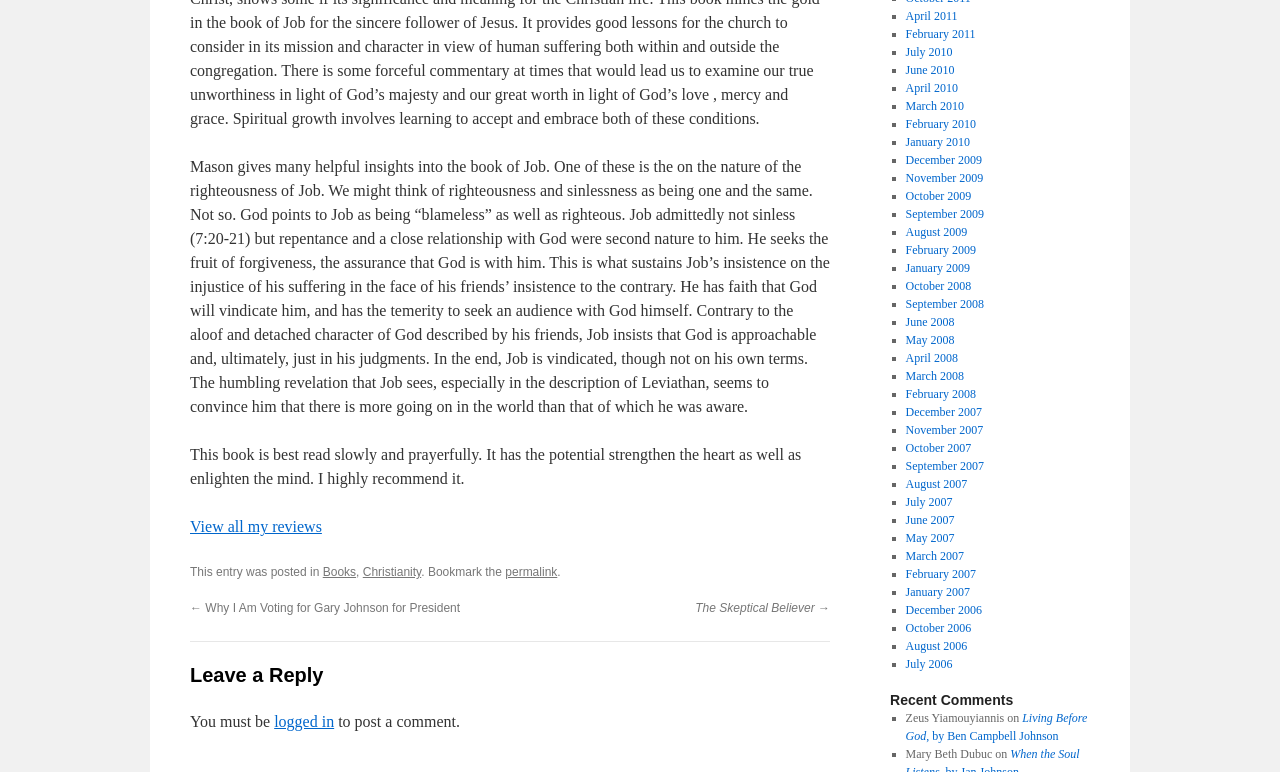Please give a short response to the question using one word or a phrase:
What is the author's opinion about God?

God is approachable and just